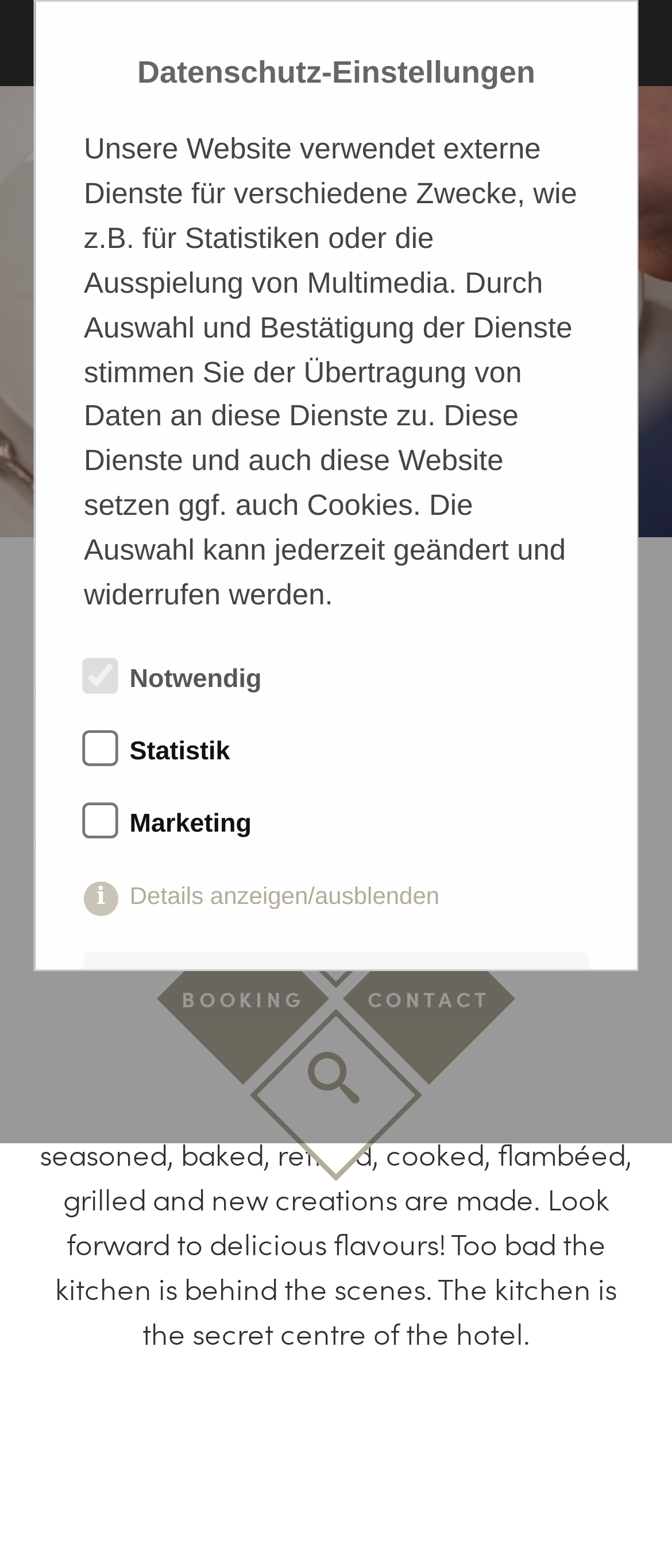Please identify the bounding box coordinates of the clickable area that will allow you to execute the instruction: "Go back".

None